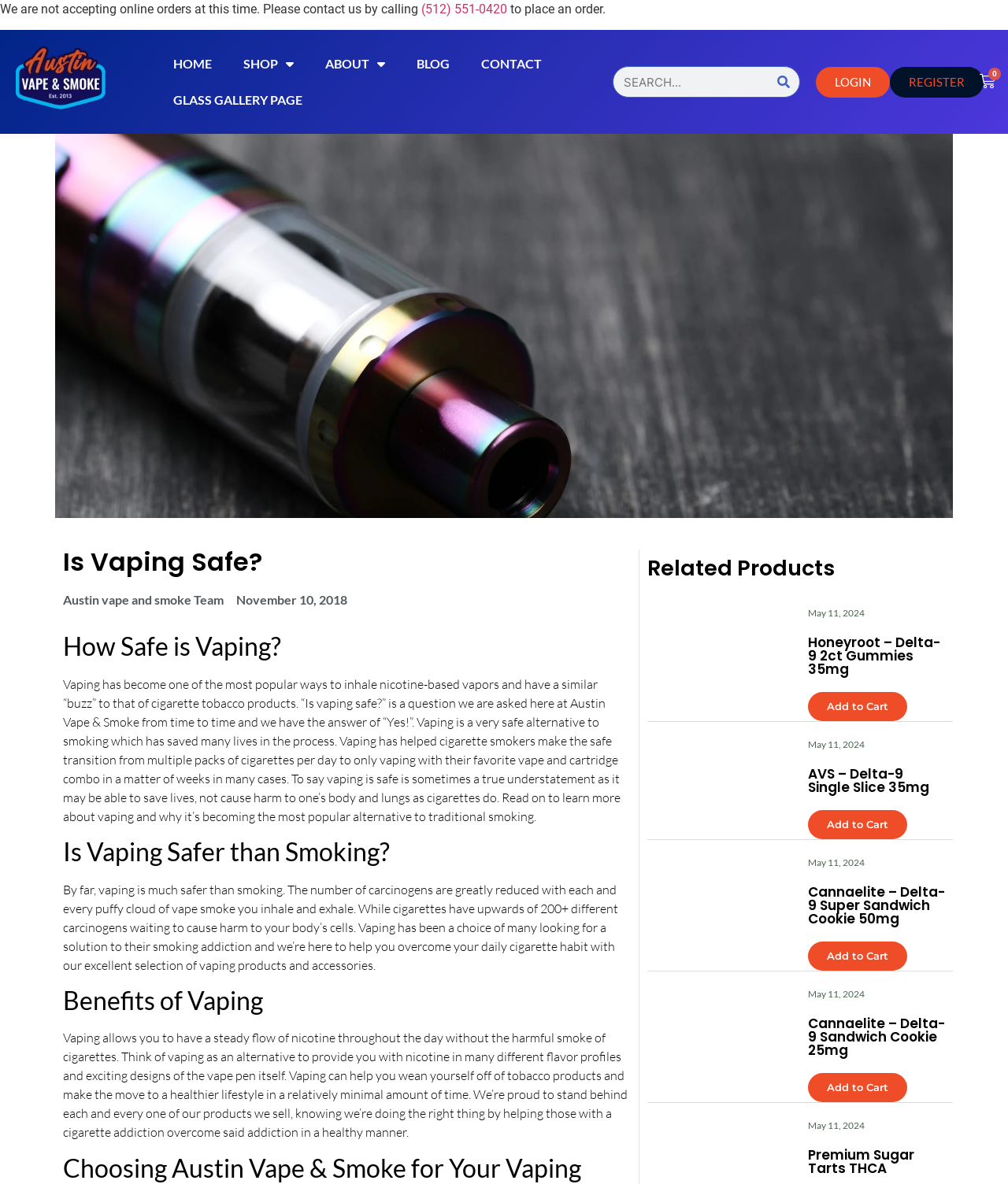Locate the bounding box coordinates of the UI element described by: "(512) 551-0420". Provide the coordinates as four float numbers between 0 and 1, formatted as [left, top, right, bottom].

[0.418, 0.001, 0.503, 0.014]